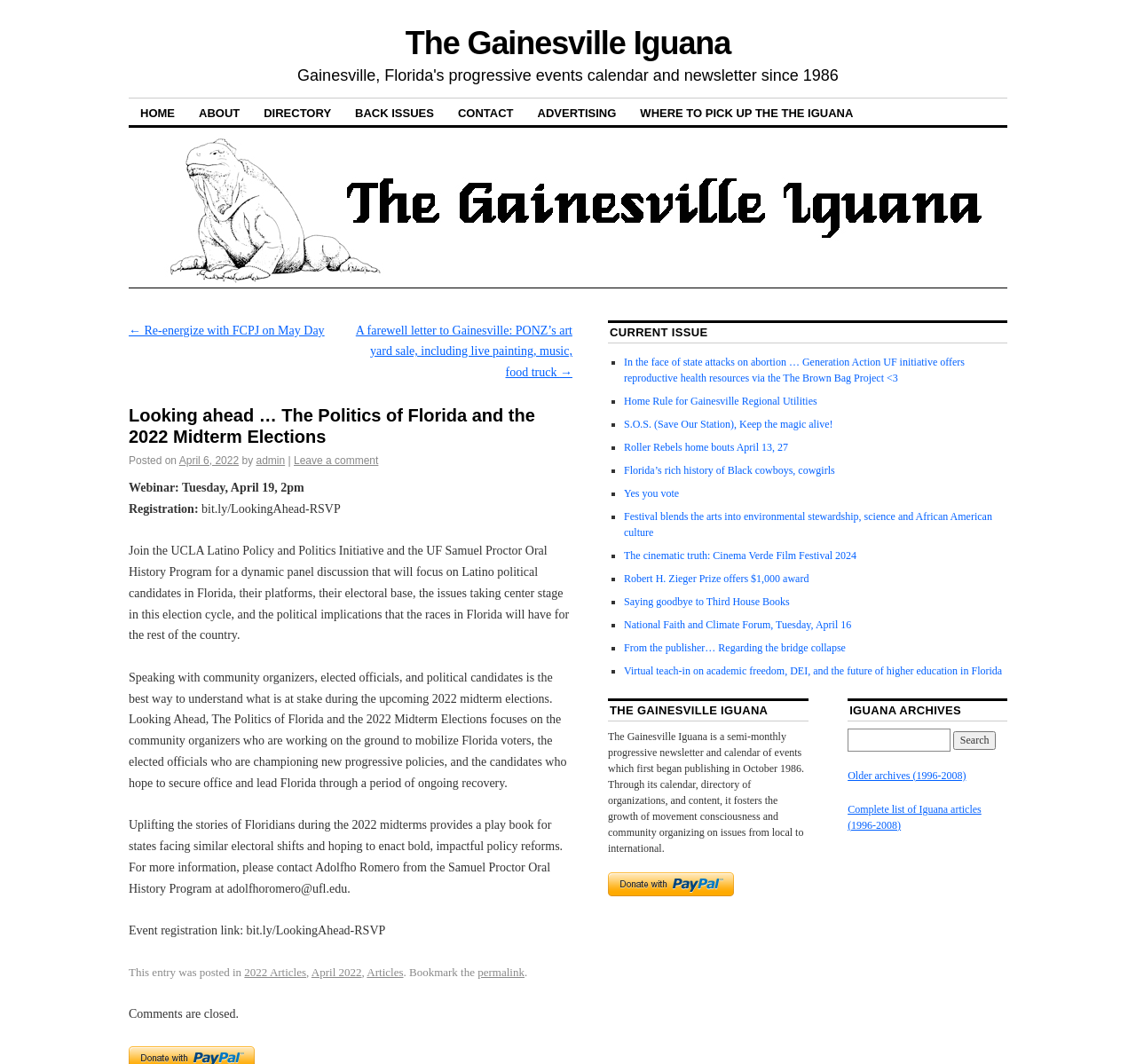Analyze the image and give a detailed response to the question:
What is the topic of the webinar on April 19?

I found the answer by looking at the text under the 'Webinar: Tuesday, April 19, 2pm' heading, which mentions a dynamic panel discussion about Latino political candidates in Florida.